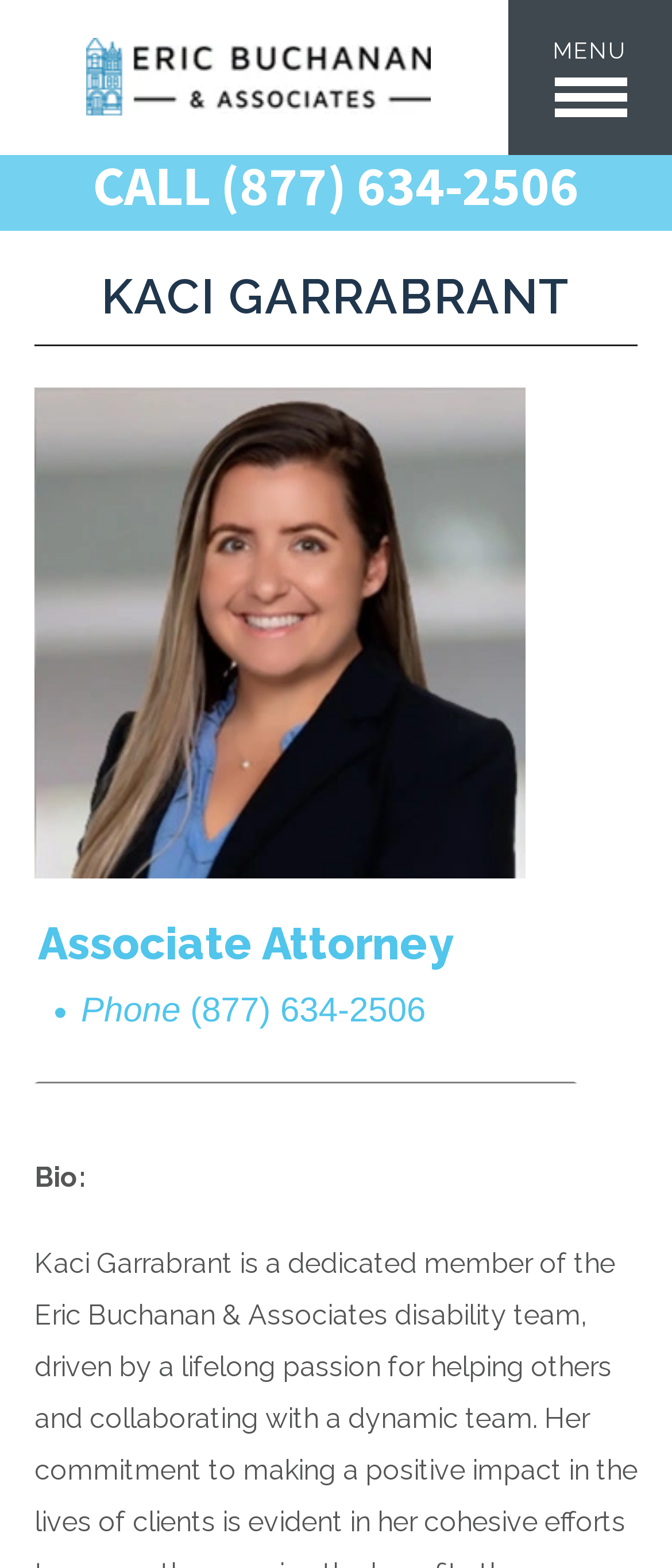From the webpage screenshot, predict the bounding box coordinates (top-left x, top-left y, bottom-right x, bottom-right y) for the UI element described here: Menu

[0.756, 0.0, 1.0, 0.099]